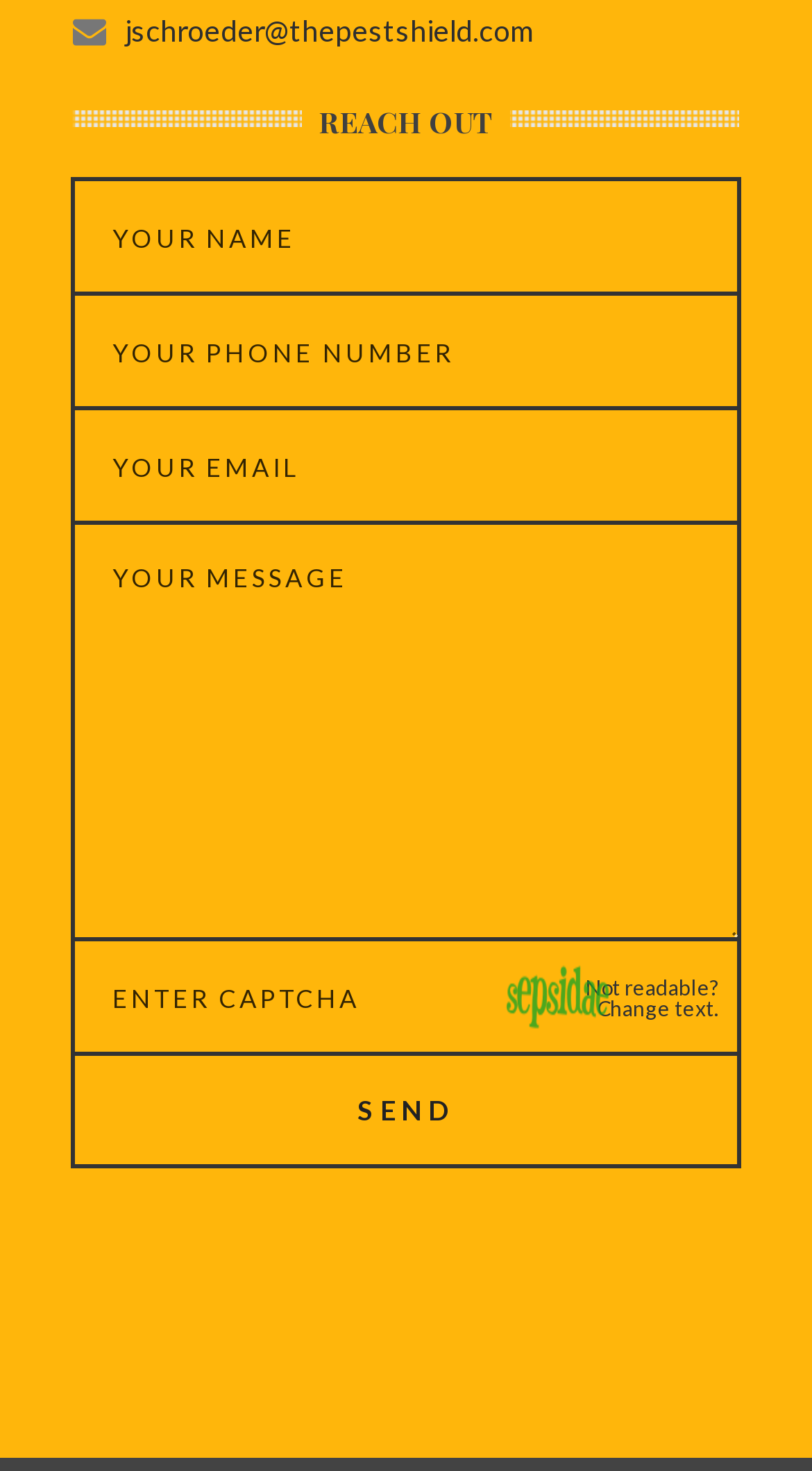How many links are present in the contact form section?
Please give a detailed and elaborate answer to the question based on the image.

The contact form section contains two links: 'jschroeder@thepestshield.com' and 'Not readable? Change text.'. The first link is an email address, and the second link is likely used to refresh the captcha image if the user is unable to read it.